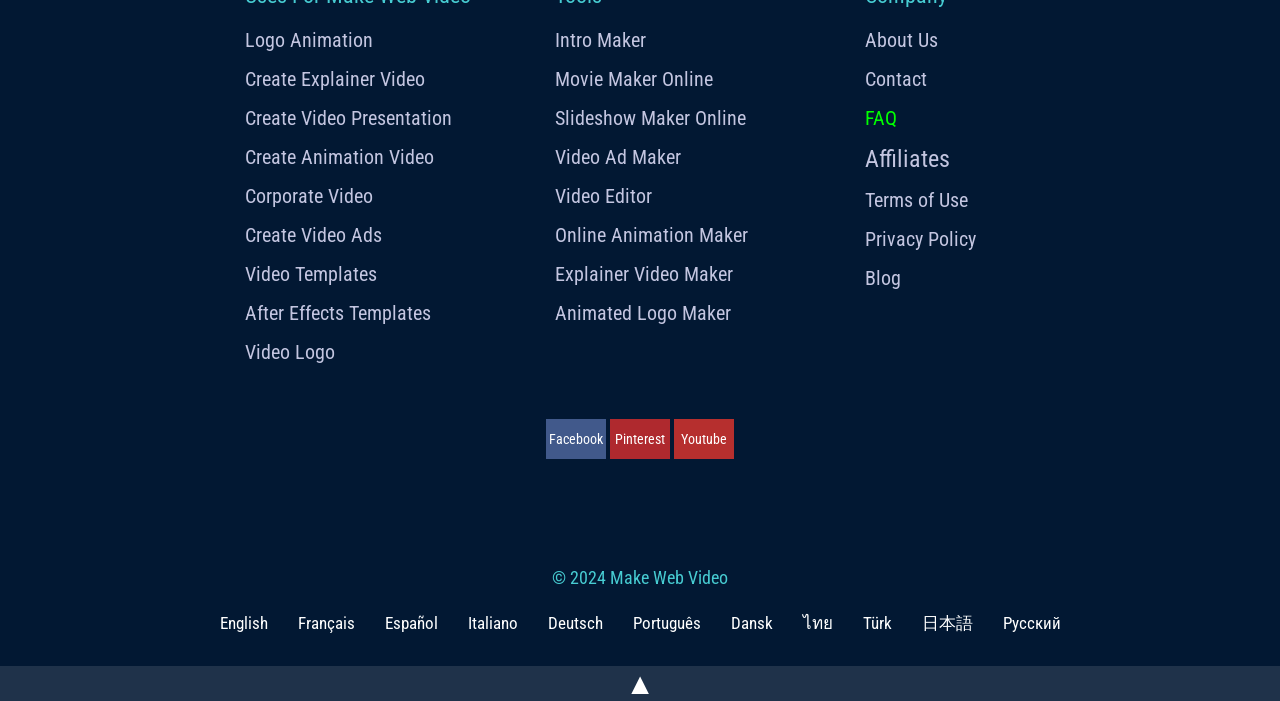What is the name of the company?
Using the picture, provide a one-word or short phrase answer.

Make Web Video